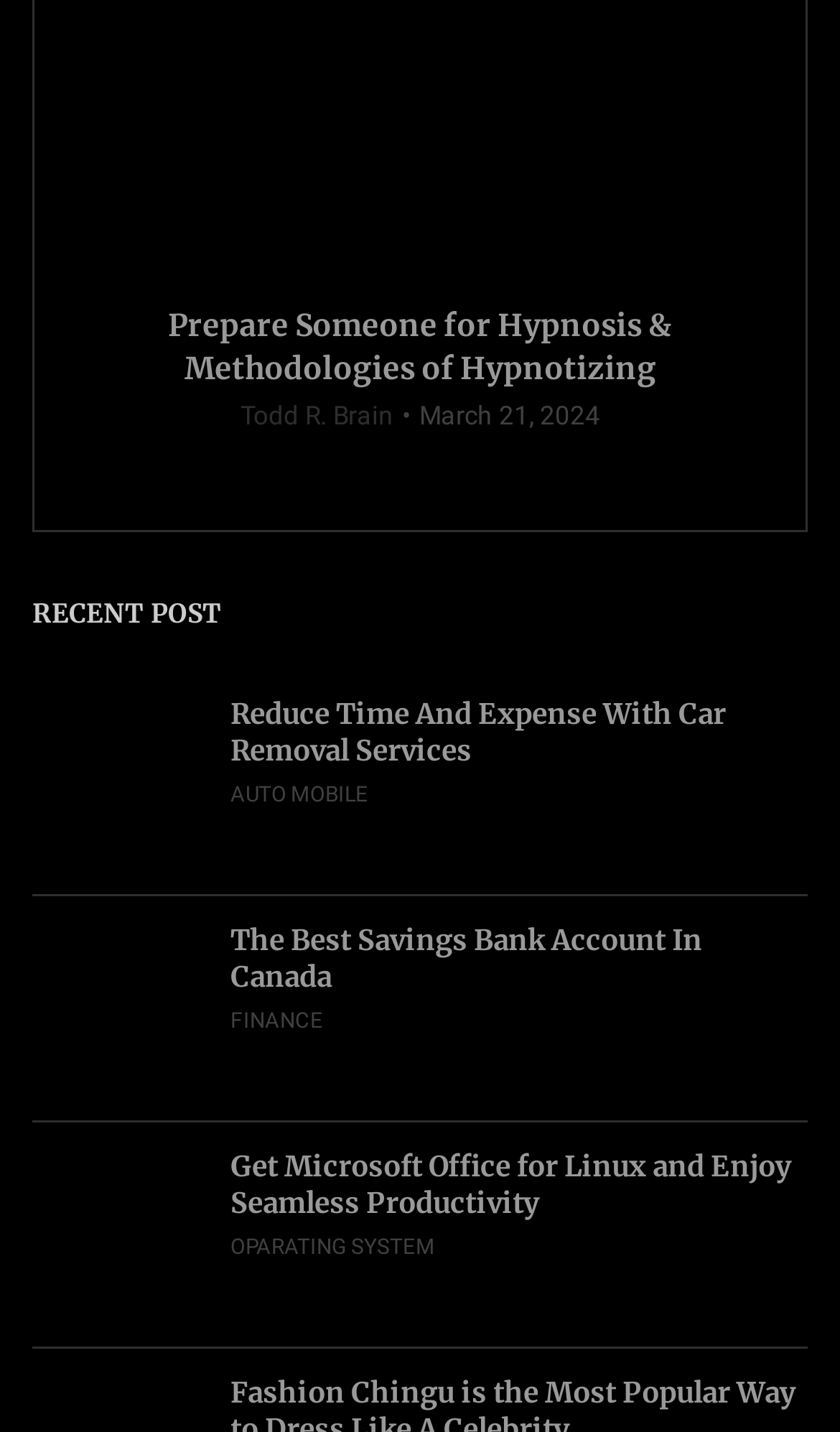Answer this question in one word or a short phrase: What is the date of the latest post?

March 21, 2024